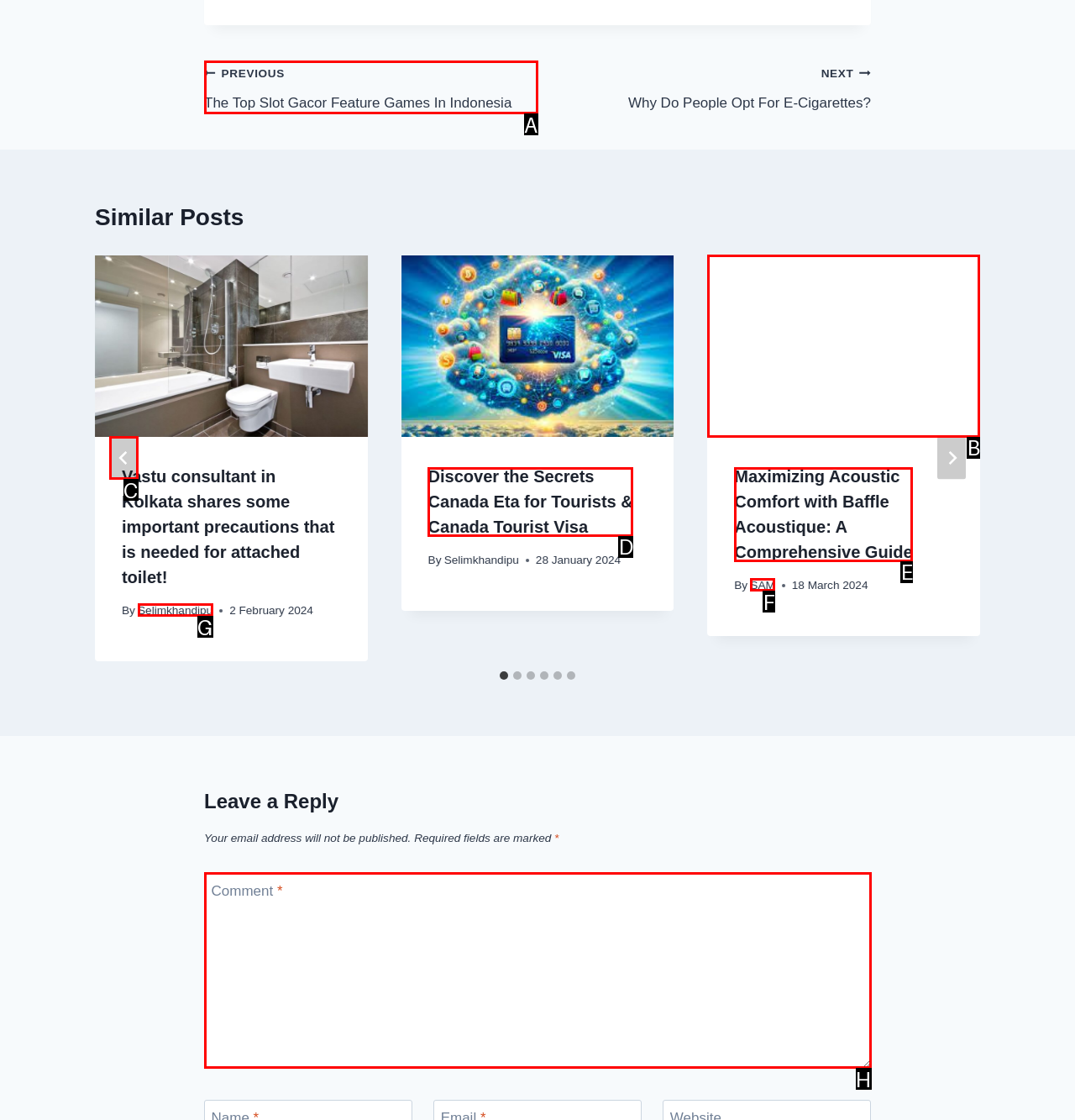Choose the option that best matches the element: aria-label="Go to last slide"
Respond with the letter of the correct option.

C